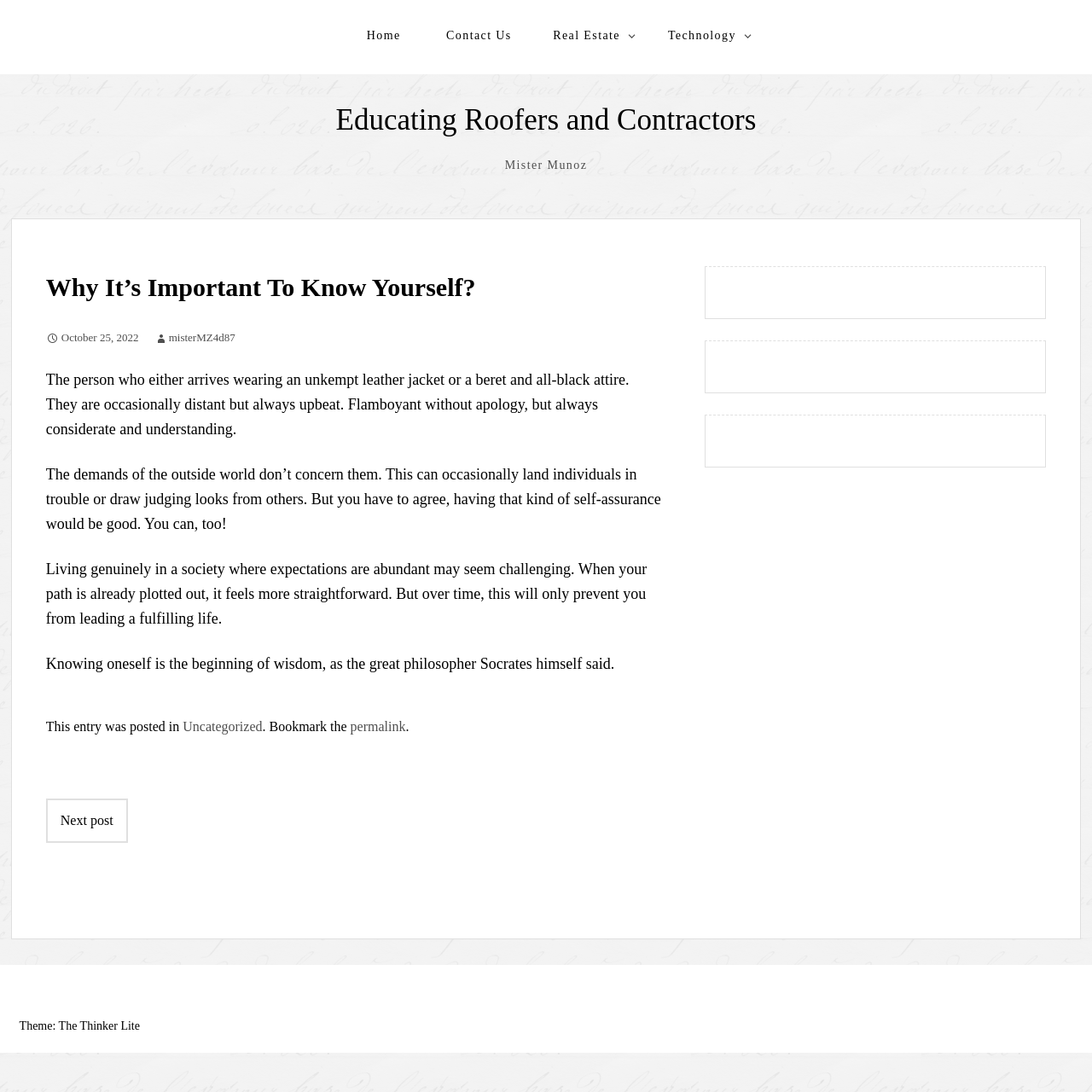Find and indicate the bounding box coordinates of the region you should select to follow the given instruction: "Read the article 'Why It’s Important To Know Yourself?'".

[0.042, 0.244, 0.606, 0.677]